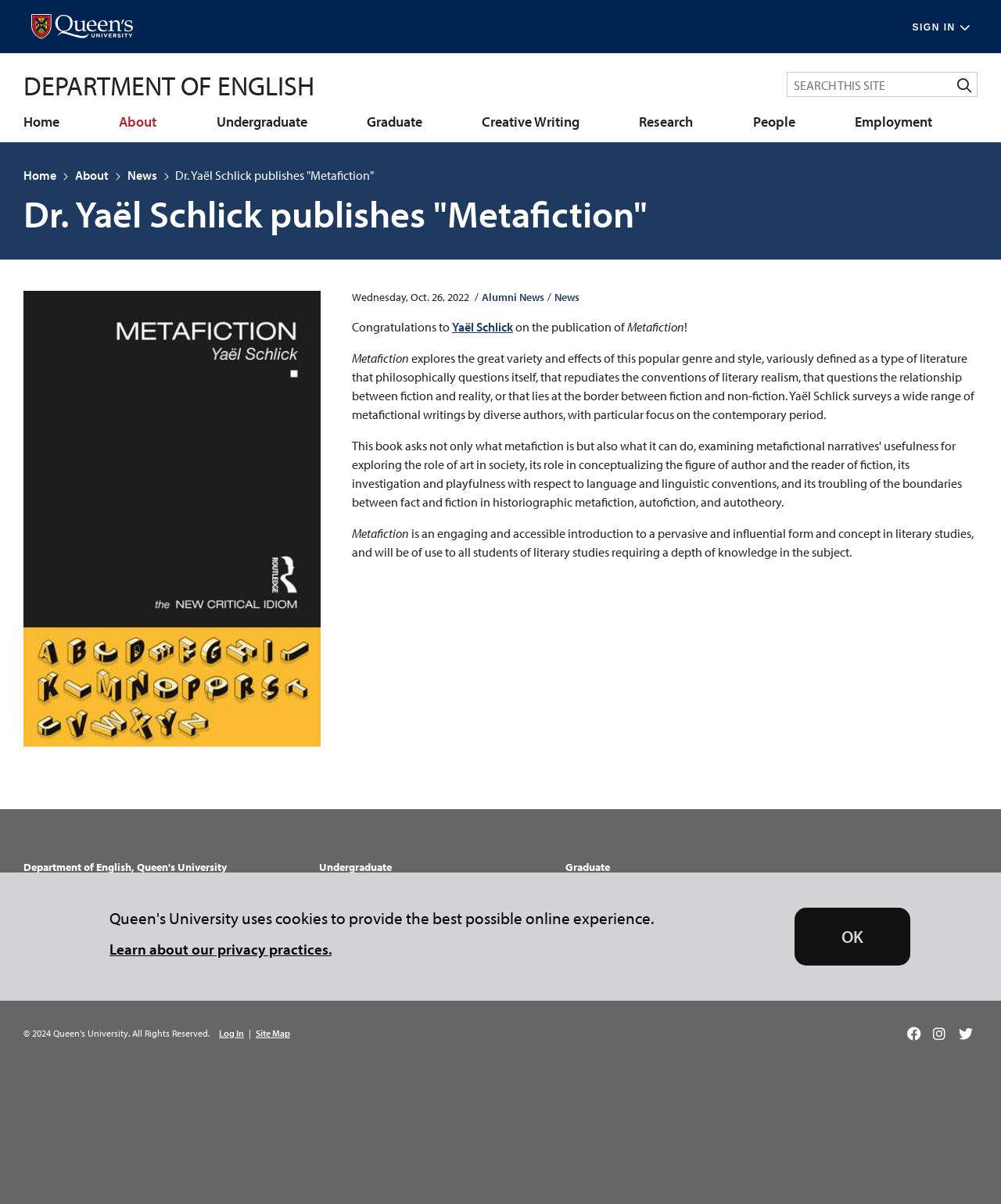Please identify the bounding box coordinates of the area I need to click to accomplish the following instruction: "Click the 'Search' button".

[0.95, 0.06, 0.977, 0.081]